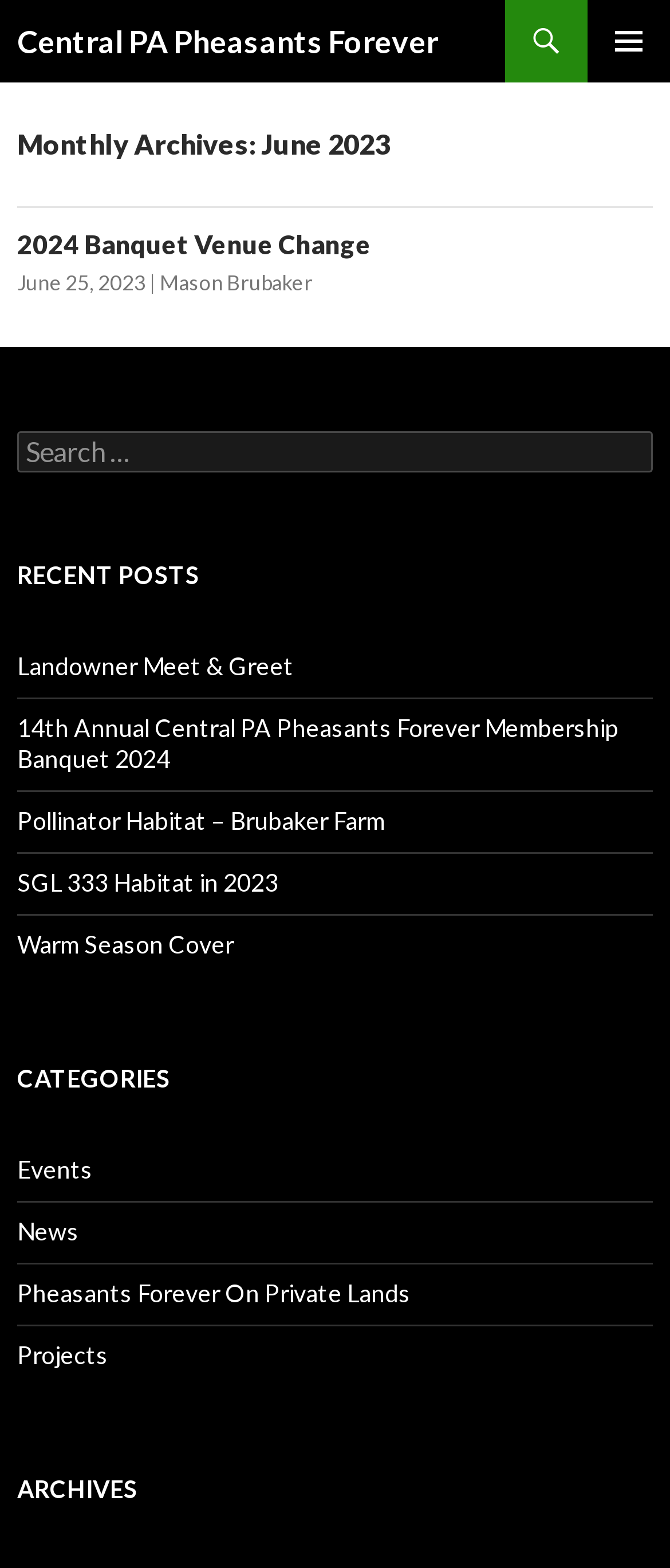What is the primary menu button icon?
Use the screenshot to answer the question with a single word or phrase.

uf419